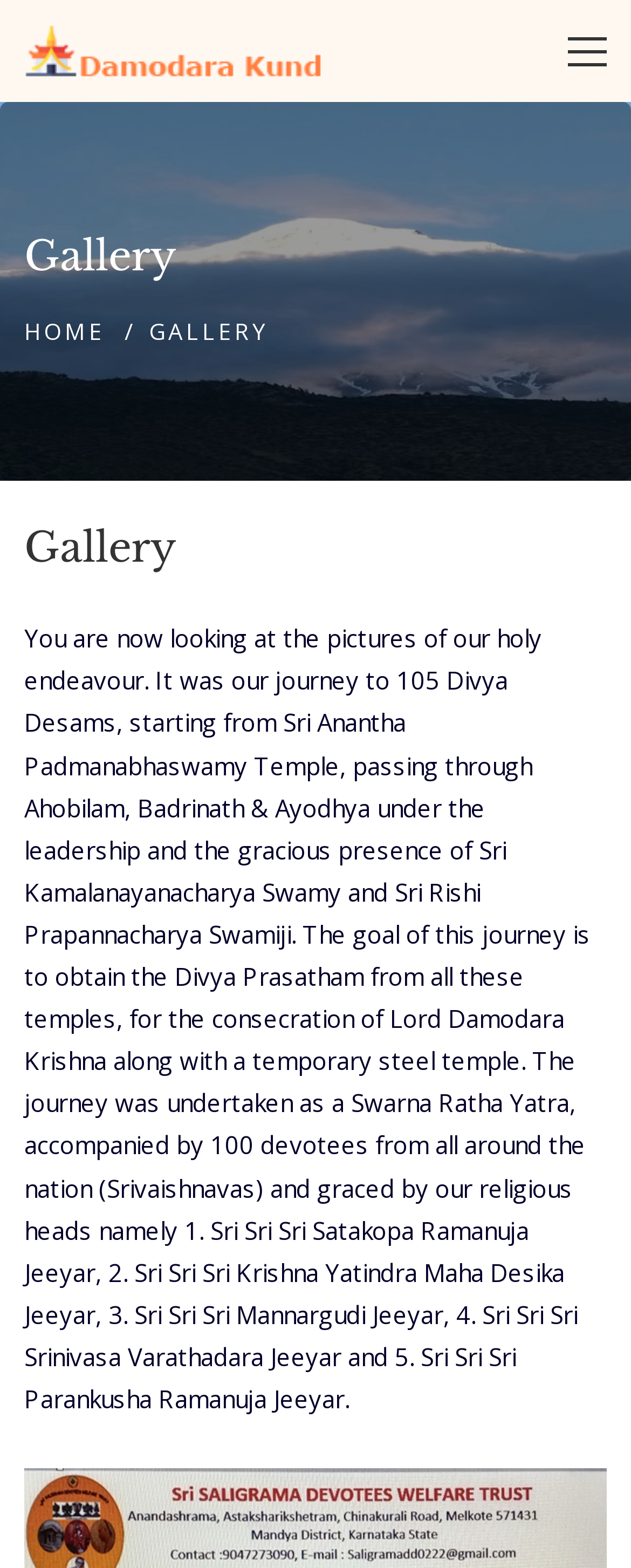Using the information in the image, give a comprehensive answer to the question: 
How many links are present on the webpage?

There are two links present on the webpage, one is 'hindu temples in mukthinath' and the other is 'HOME'.